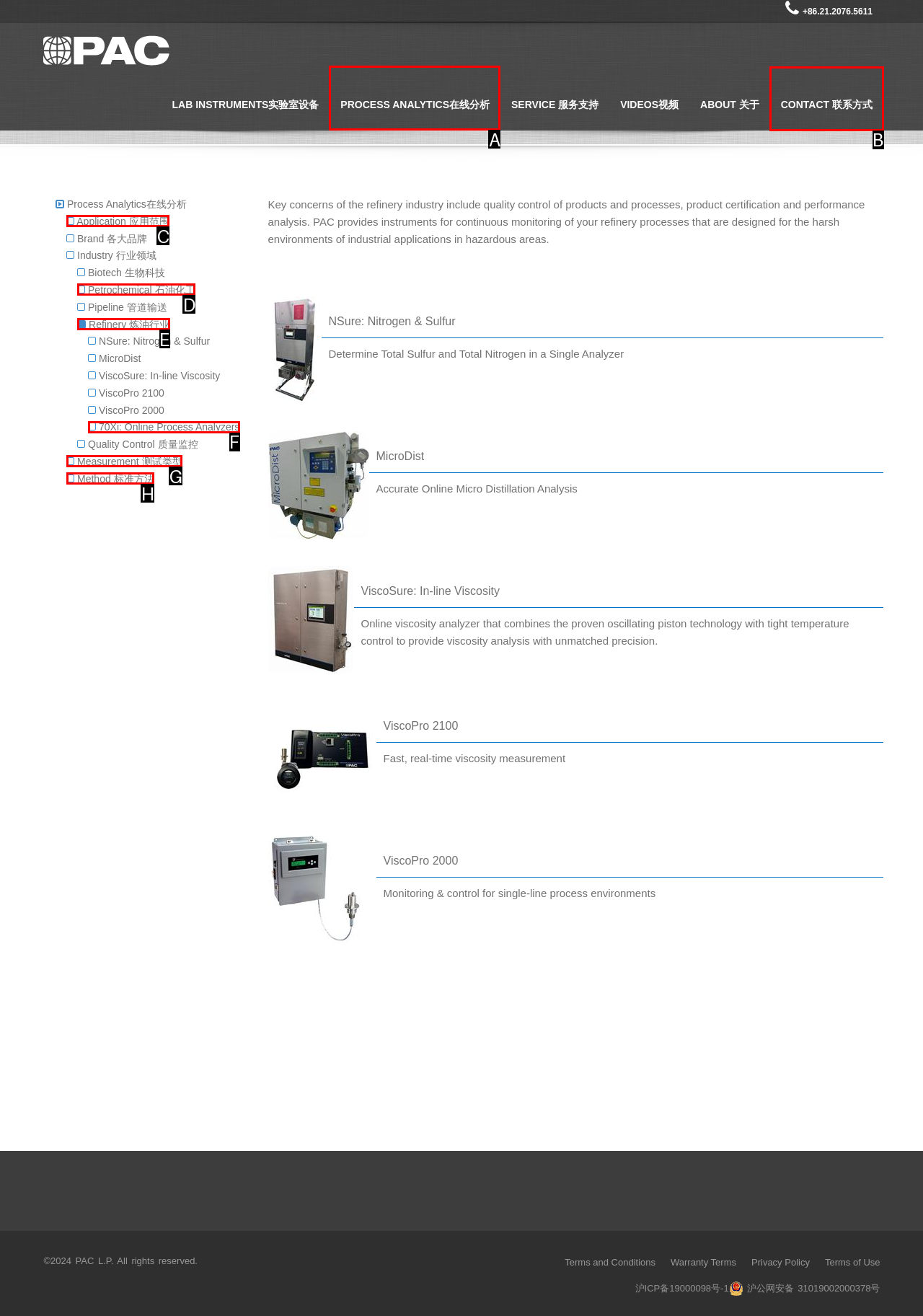Determine which HTML element to click to execute the following task: Click WFIS link Answer with the letter of the selected option.

None